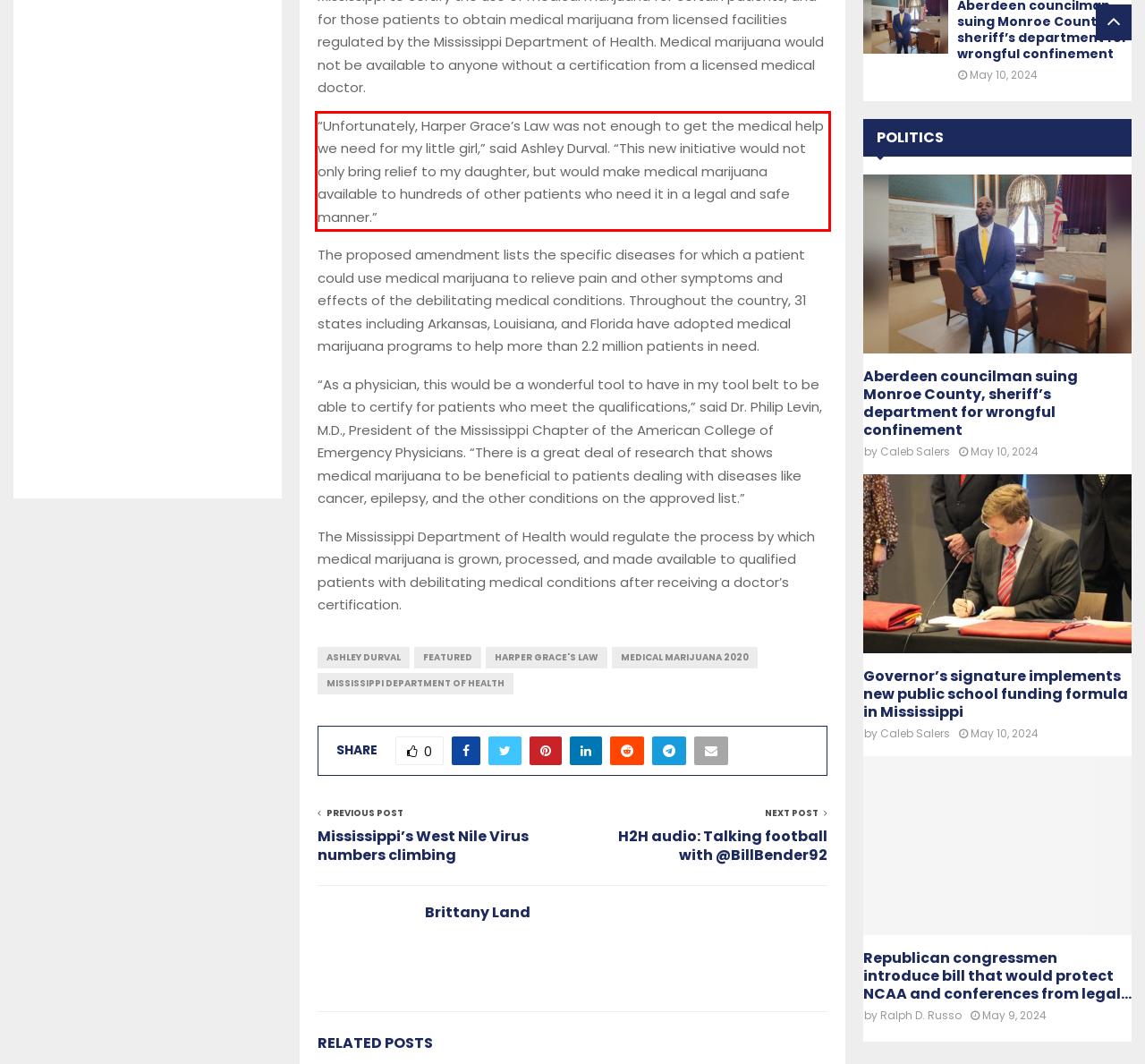Using the provided screenshot of a webpage, recognize and generate the text found within the red rectangle bounding box.

“Unfortunately, Harper Grace’s Law was not enough to get the medical help we need for my little girl,” said Ashley Durval. “This new initiative would not only bring relief to my daughter, but would make medical marijuana available to hundreds of other patients who need it in a legal and safe manner.”